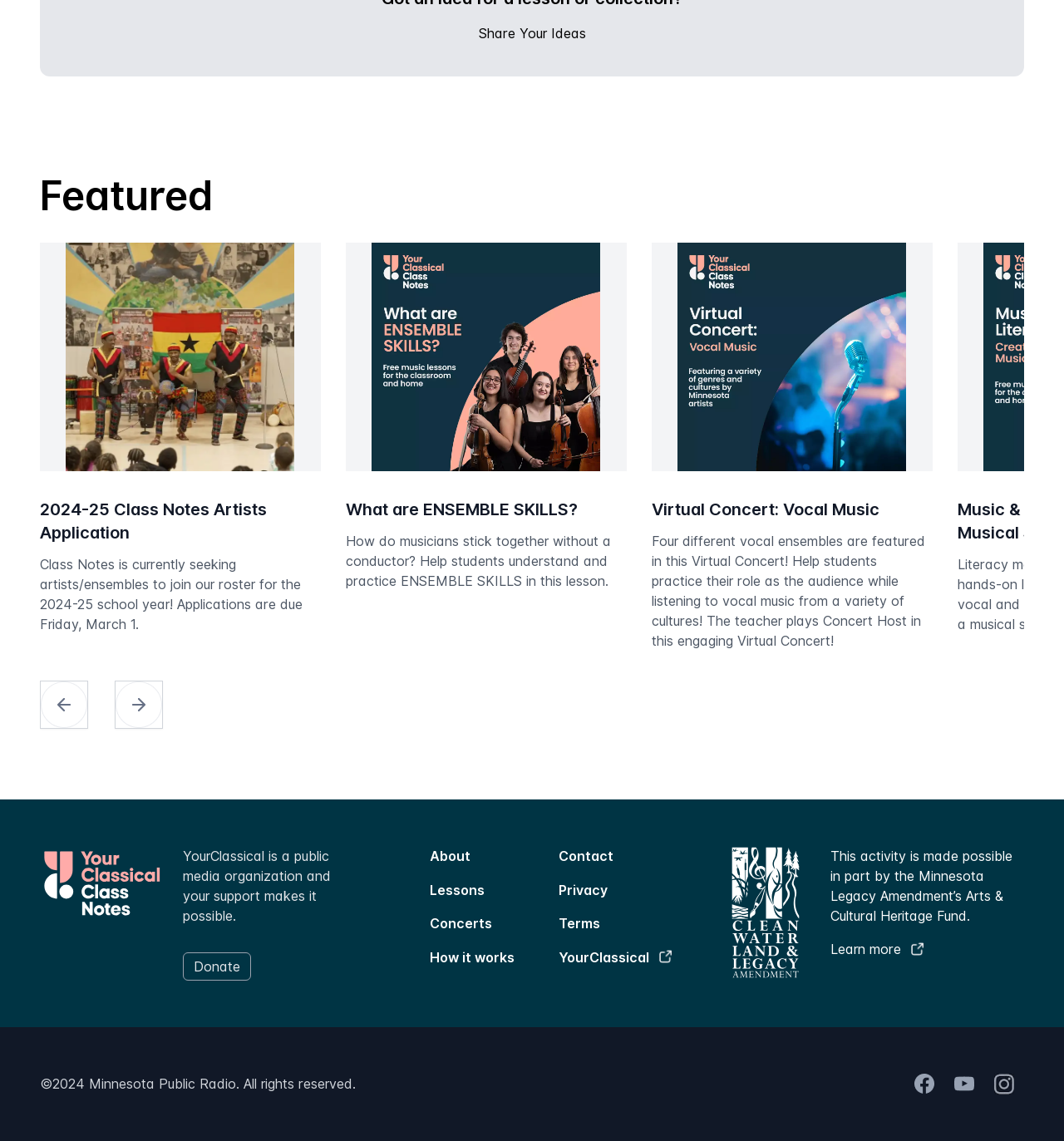Given the element description Lessons, predict the bounding box coordinates for the UI element in the webpage screenshot. The format should be (top-left x, top-left y, bottom-right x, bottom-right y), and the values should be between 0 and 1.

[0.404, 0.771, 0.456, 0.789]